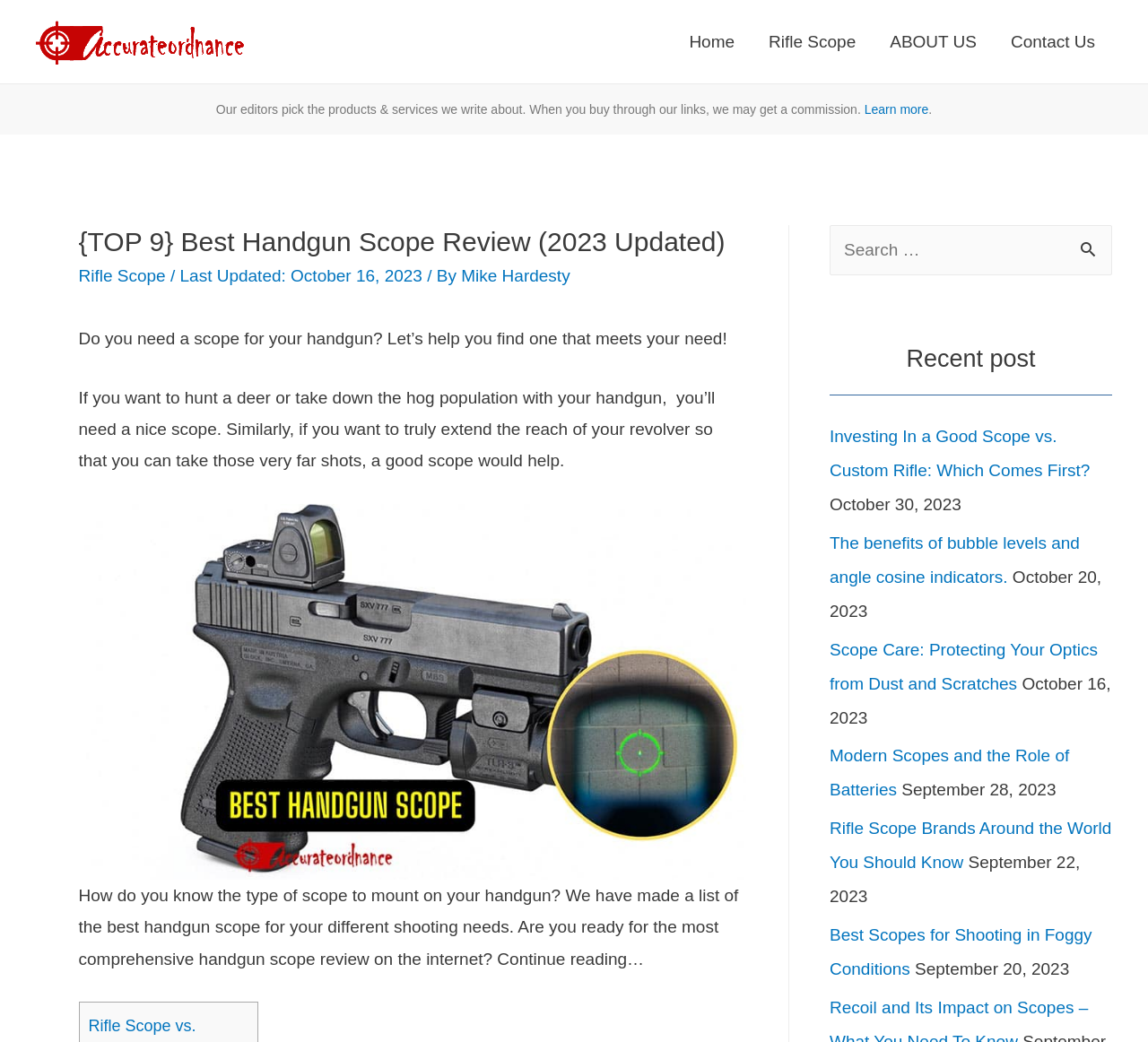Can you extract the headline from the webpage for me?

{TOP 9} Best Handgun Scope Review (2023 Updated)